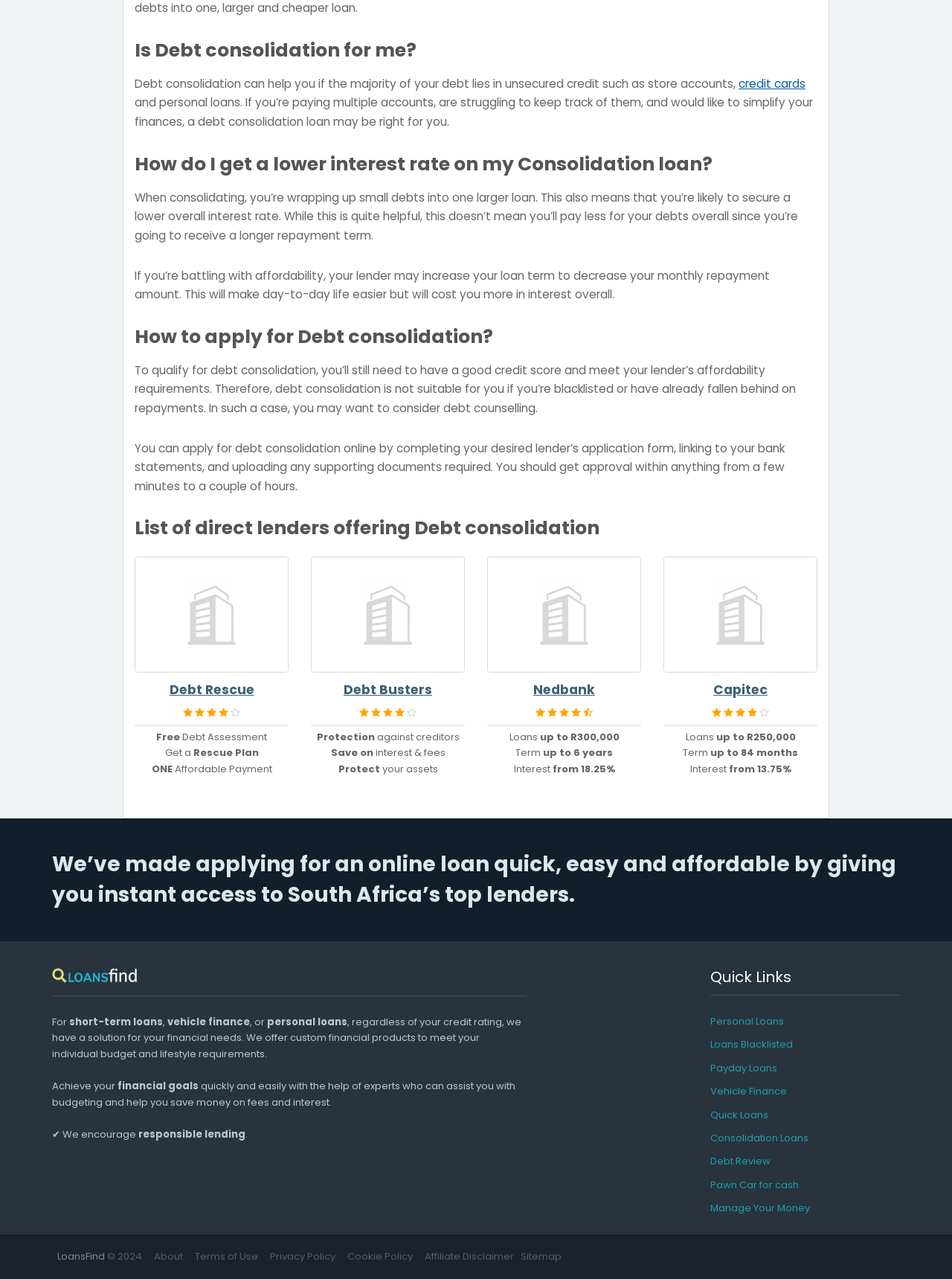Answer this question in one word or a short phrase: How long does it take to get approval for debt consolidation?

Few minutes to hours